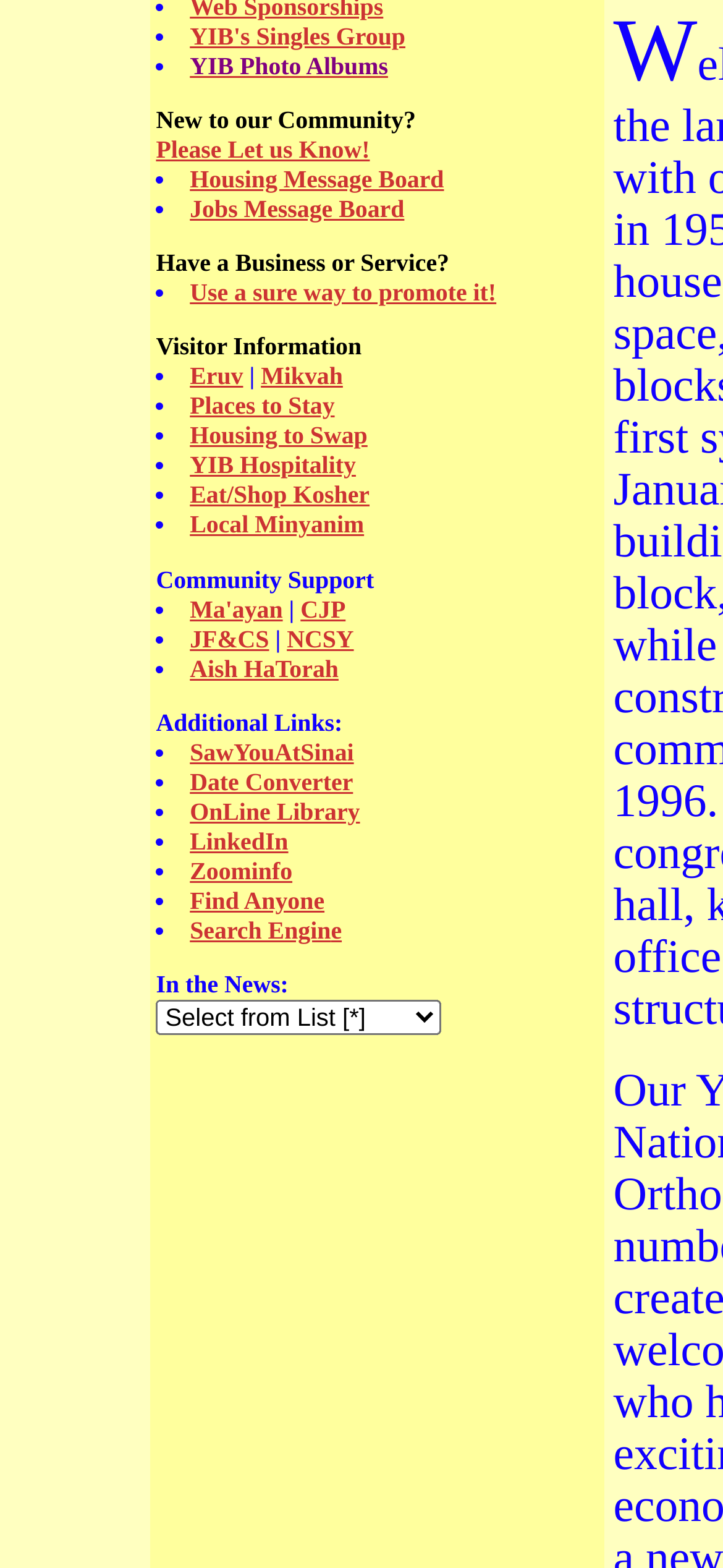Bounding box coordinates are specified in the format (top-left x, top-left y, bottom-right x, bottom-right y). All values are floating point numbers bounded between 0 and 1. Please provide the bounding box coordinate of the region this sentence describes: Eat/Shop Kosher

[0.08, 0.307, 0.329, 0.325]